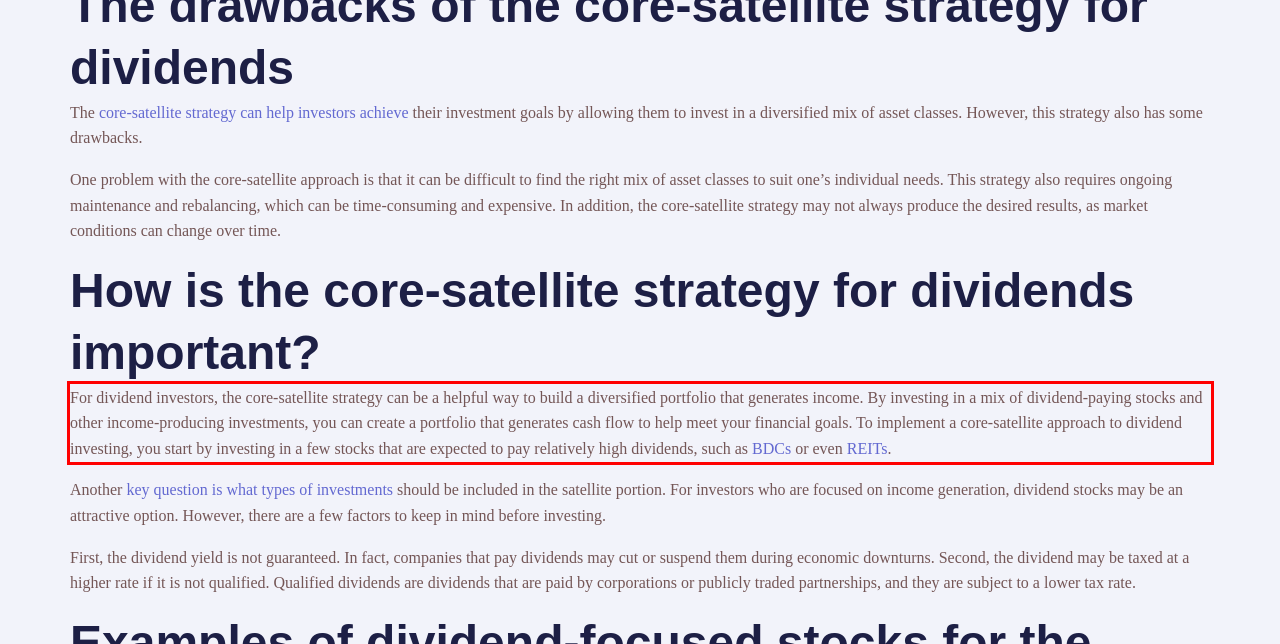Using the webpage screenshot, recognize and capture the text within the red bounding box.

For dividend investors, the core-satellite strategy can be a helpful way to build a diversified portfolio that generates income. By investing in a mix of dividend-paying stocks and other income-producing investments, you can create a portfolio that generates cash flow to help meet your financial goals. To implement a core-satellite approach to dividend investing, you start by investing in a few stocks that are expected to pay relatively high dividends, such as BDCs or even REITs.